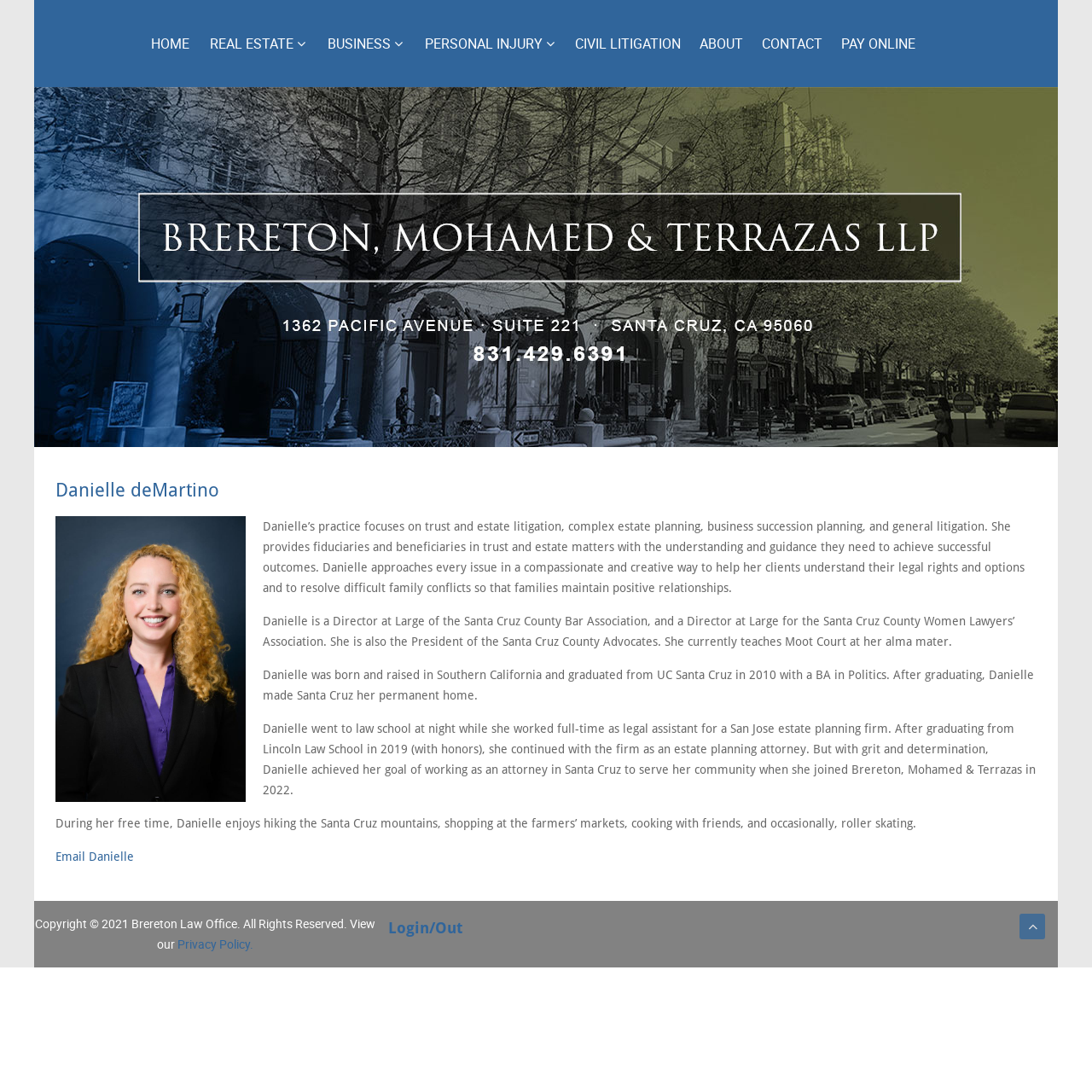What areas of law does the office handle?
Provide a short answer using one word or a brief phrase based on the image.

Business Law, Real Estate Law, etc.